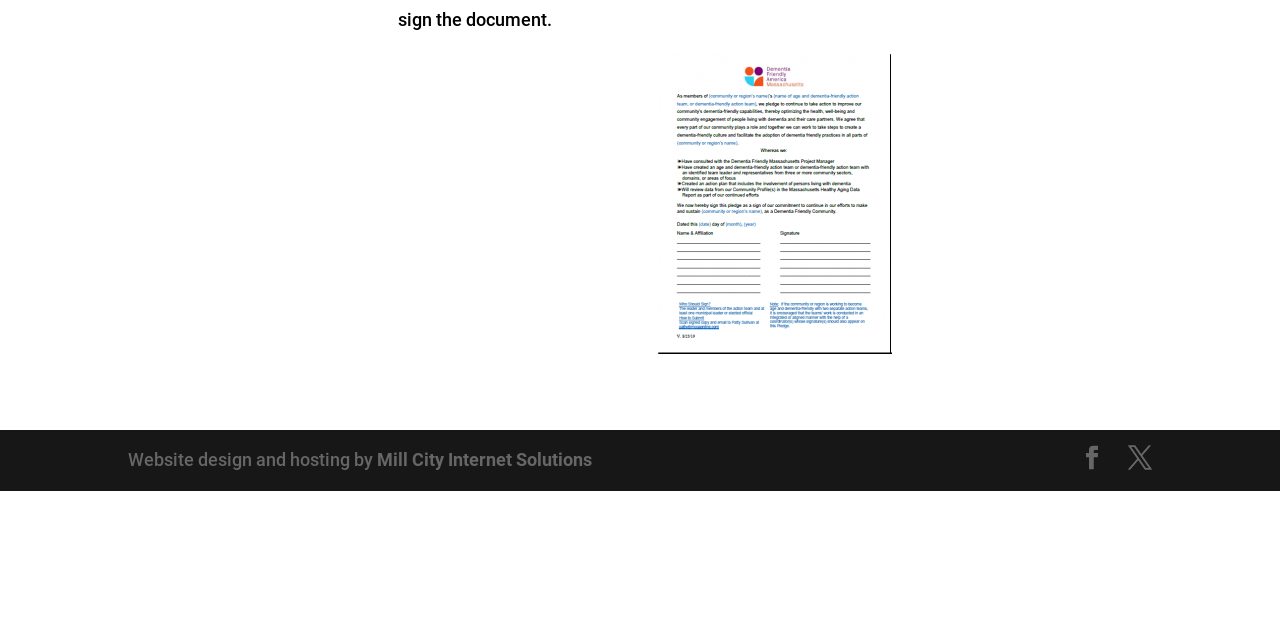From the webpage screenshot, identify the region described by Facebook. Provide the bounding box coordinates as (top-left x, top-left y, bottom-right x, bottom-right y), with each value being a floating point number between 0 and 1.

[0.844, 0.696, 0.862, 0.744]